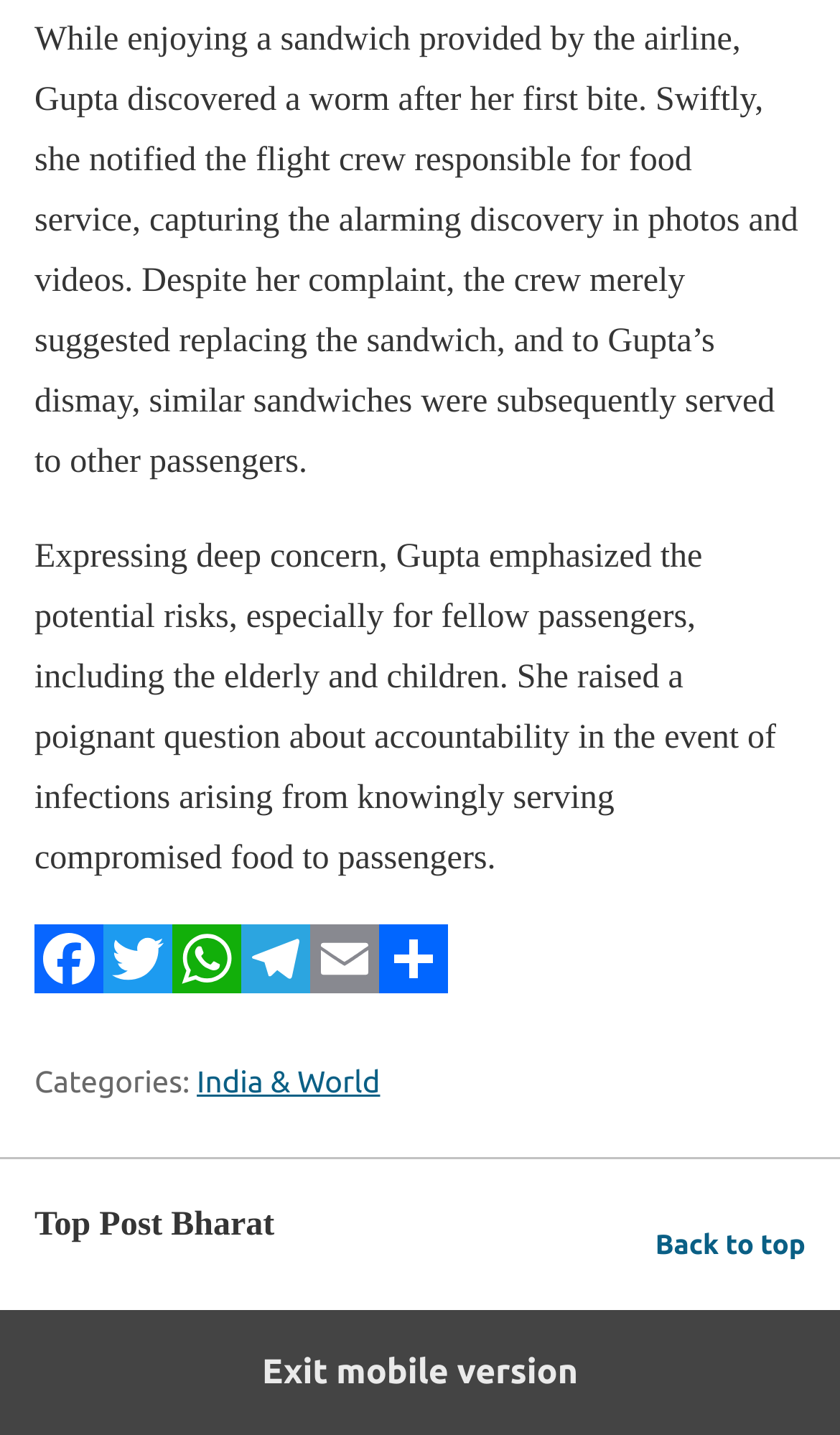Use the information in the screenshot to answer the question comprehensively: What is the purpose of the 'Back to top' link?

The 'Back to top' link is provided at the bottom of the page, allowing users to quickly scroll back to the top of the webpage, making it easier to navigate.